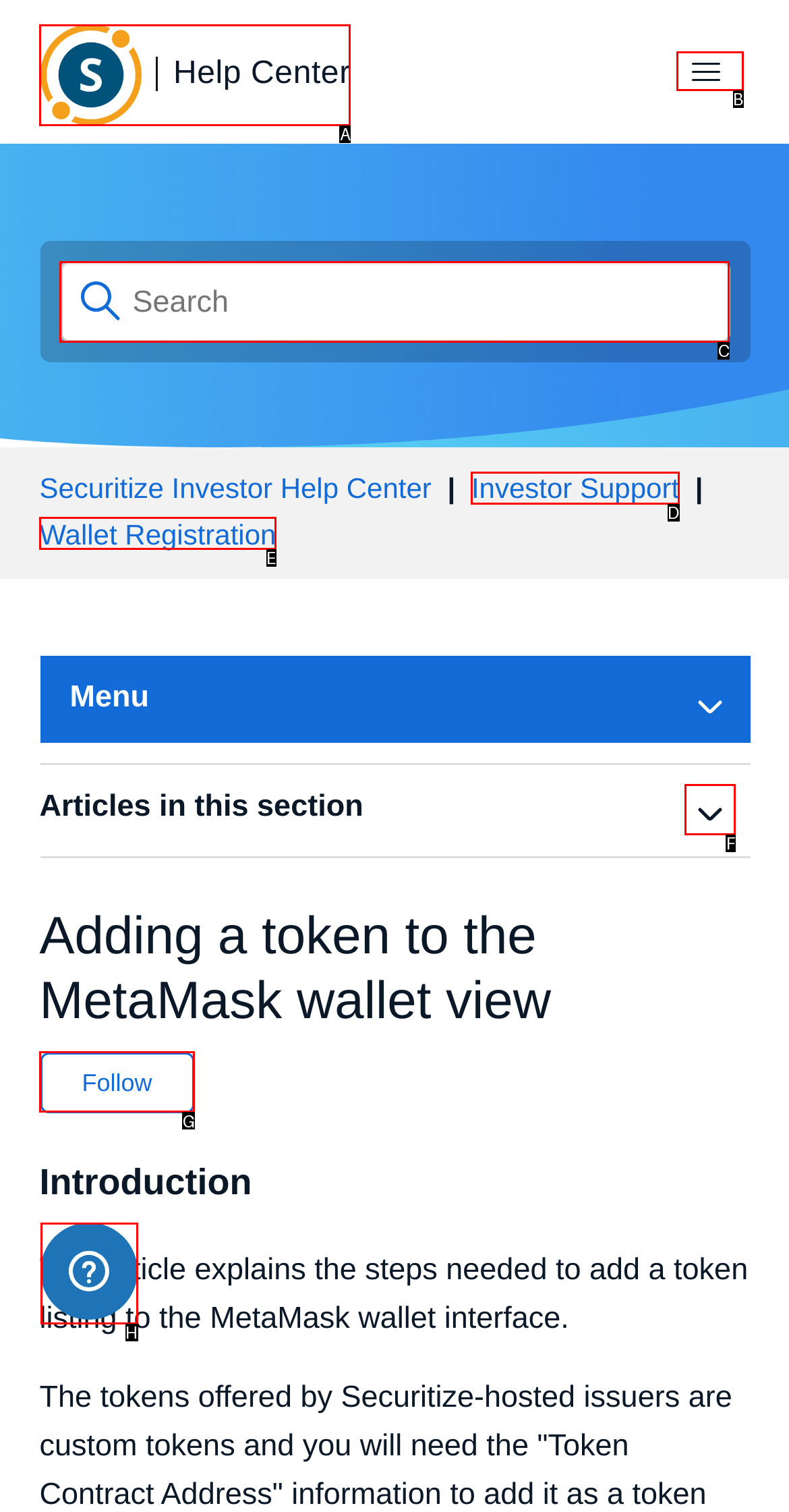What option should you select to complete this task: Toggle navigation menu? Indicate your answer by providing the letter only.

B